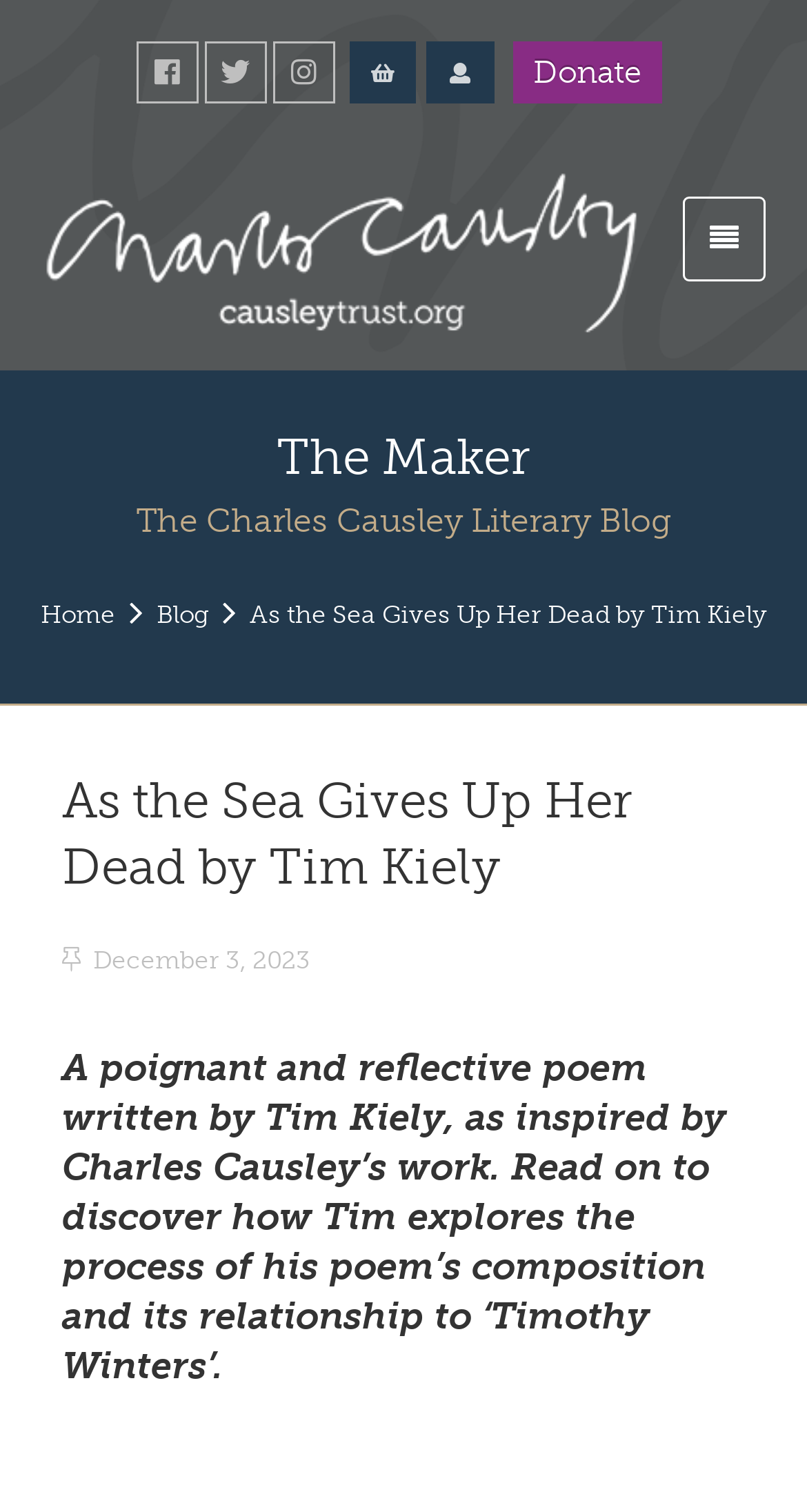Identify the bounding box of the UI component described as: "Wix.com".

None